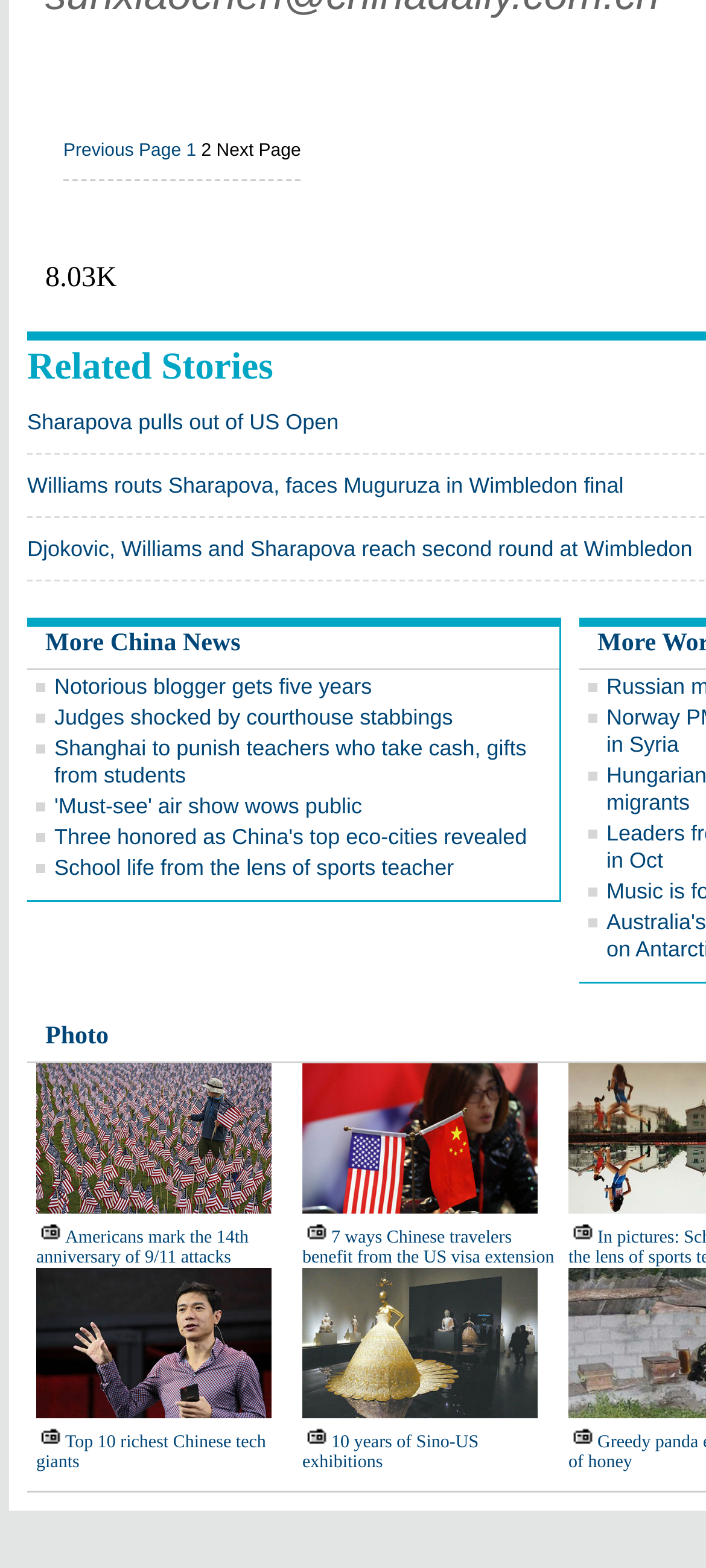Please determine the bounding box coordinates of the element to click in order to execute the following instruction: "Read Sharapova pulls out of US Open news". The coordinates should be four float numbers between 0 and 1, specified as [left, top, right, bottom].

[0.038, 0.261, 0.48, 0.277]